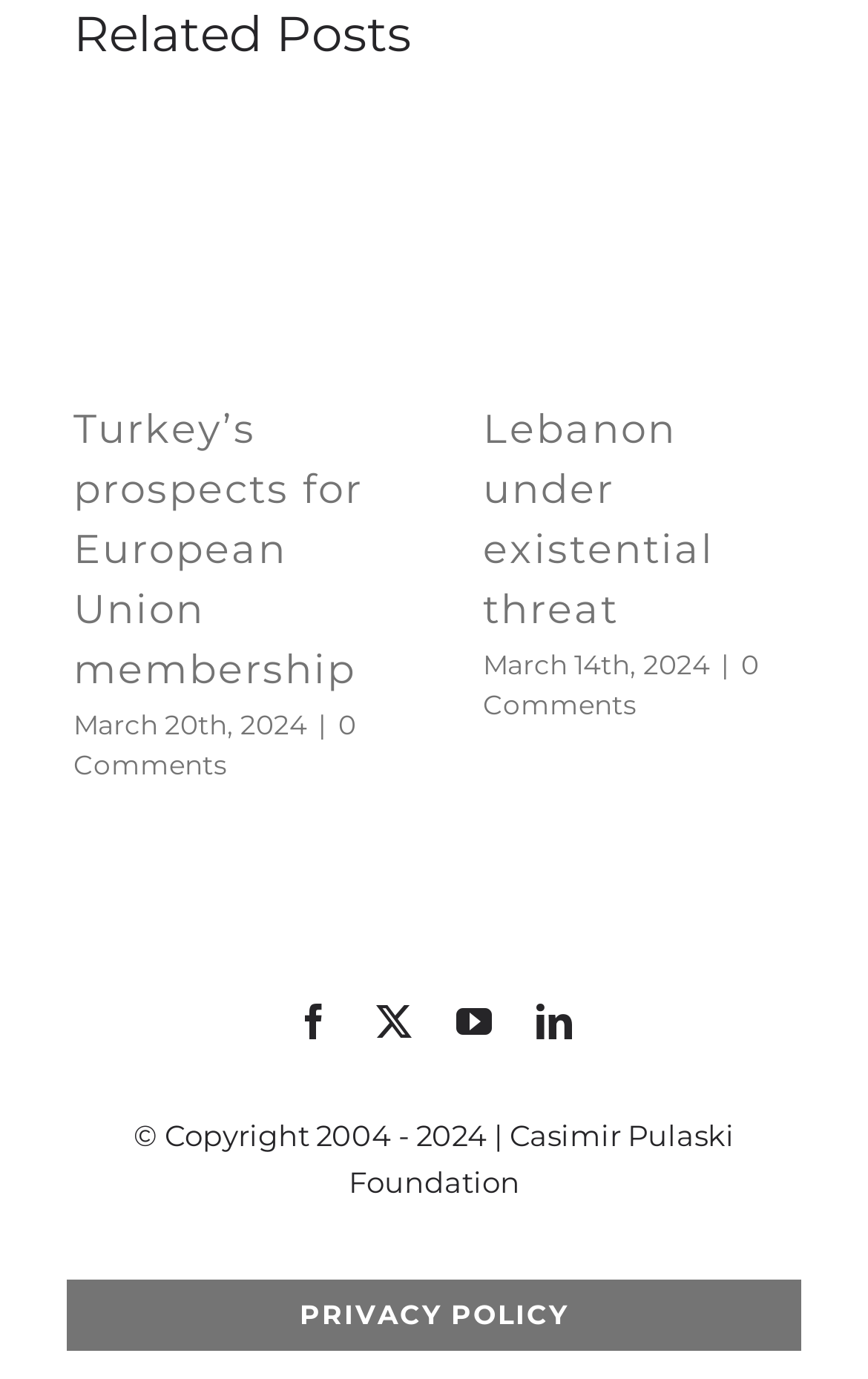Locate the bounding box coordinates of the clickable element to fulfill the following instruction: "View the article about Lebanon under existential threat". Provide the coordinates as four float numbers between 0 and 1 in the format [left, top, right, bottom].

[0.556, 0.098, 0.915, 0.128]